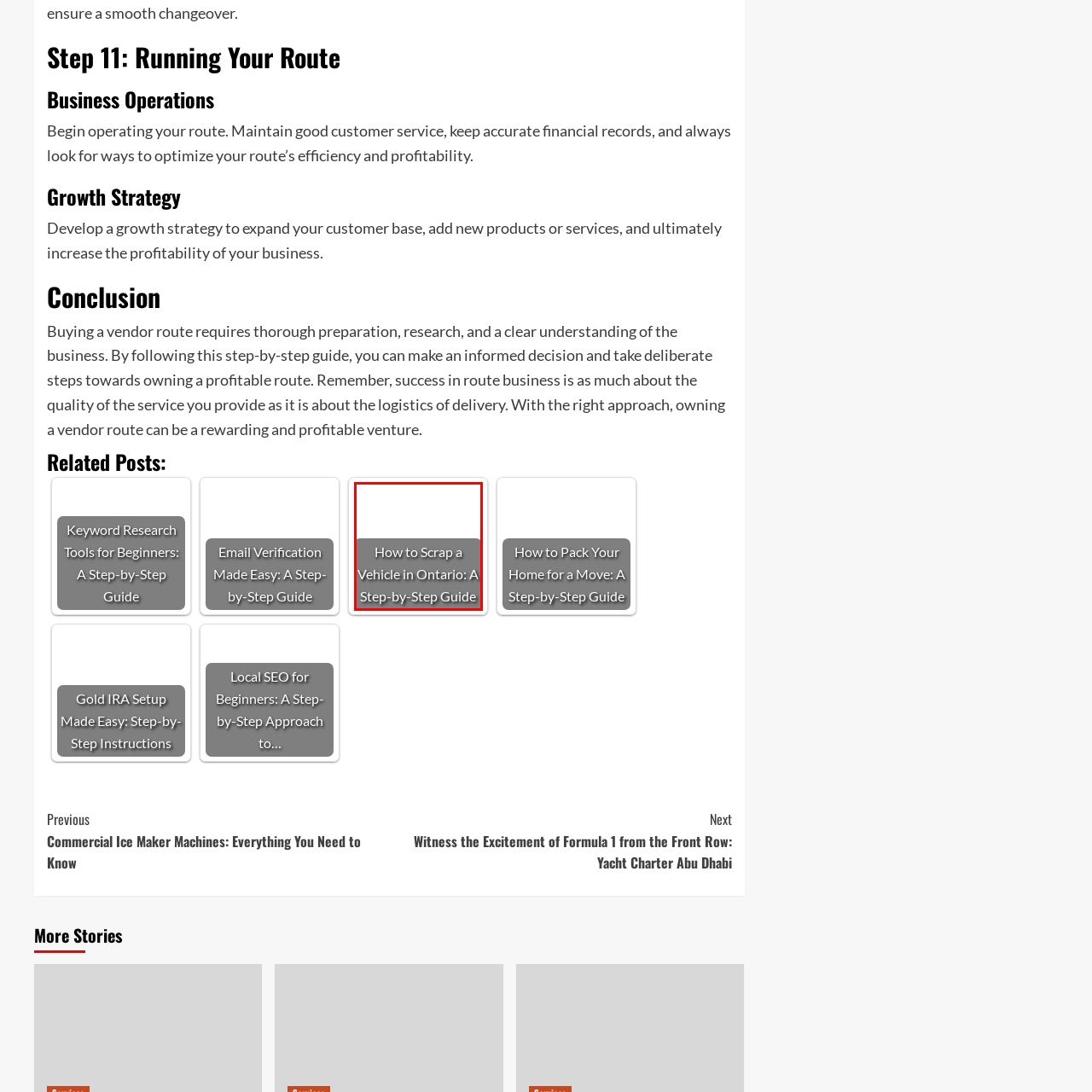Analyze the content inside the red-marked area, What type of information can readers expect to find in the article? Answer using only one word or a concise phrase.

Essential steps, tips, and legal considerations